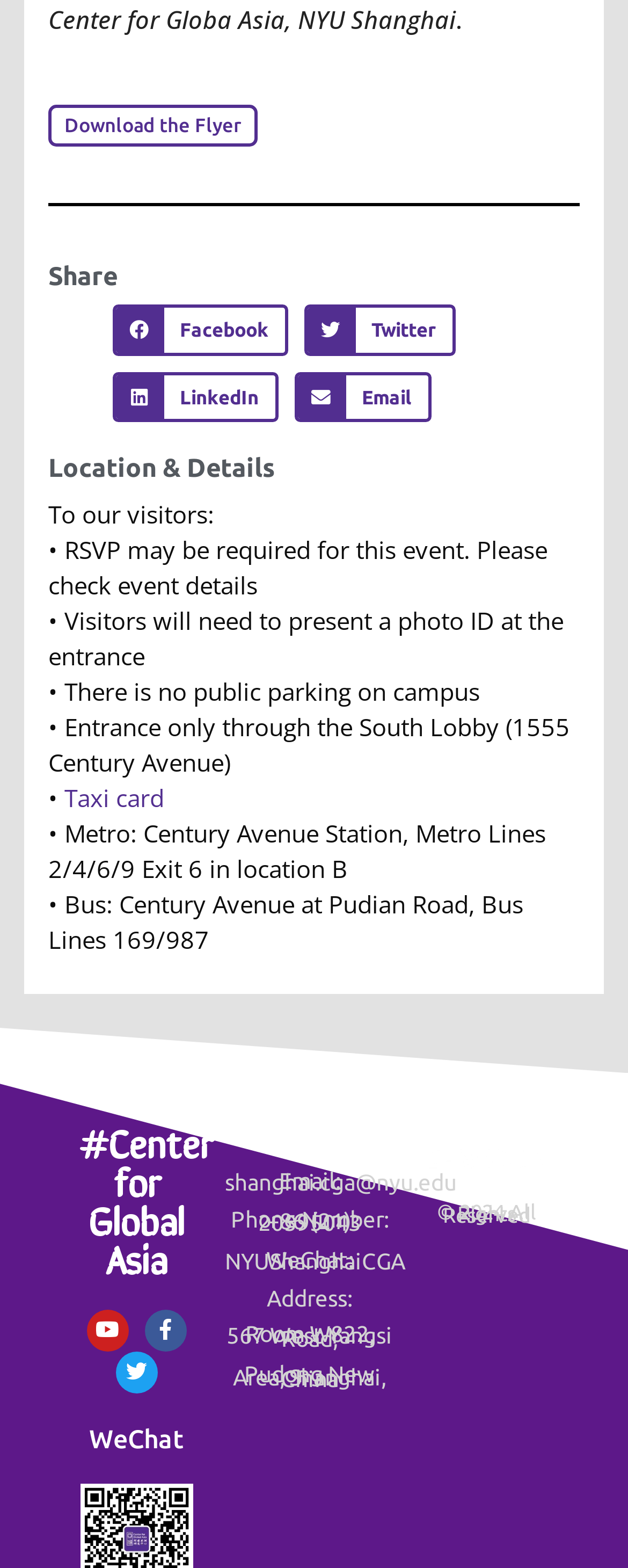Calculate the bounding box coordinates of the UI element given the description: "Download the Flyer".

[0.077, 0.067, 0.41, 0.094]